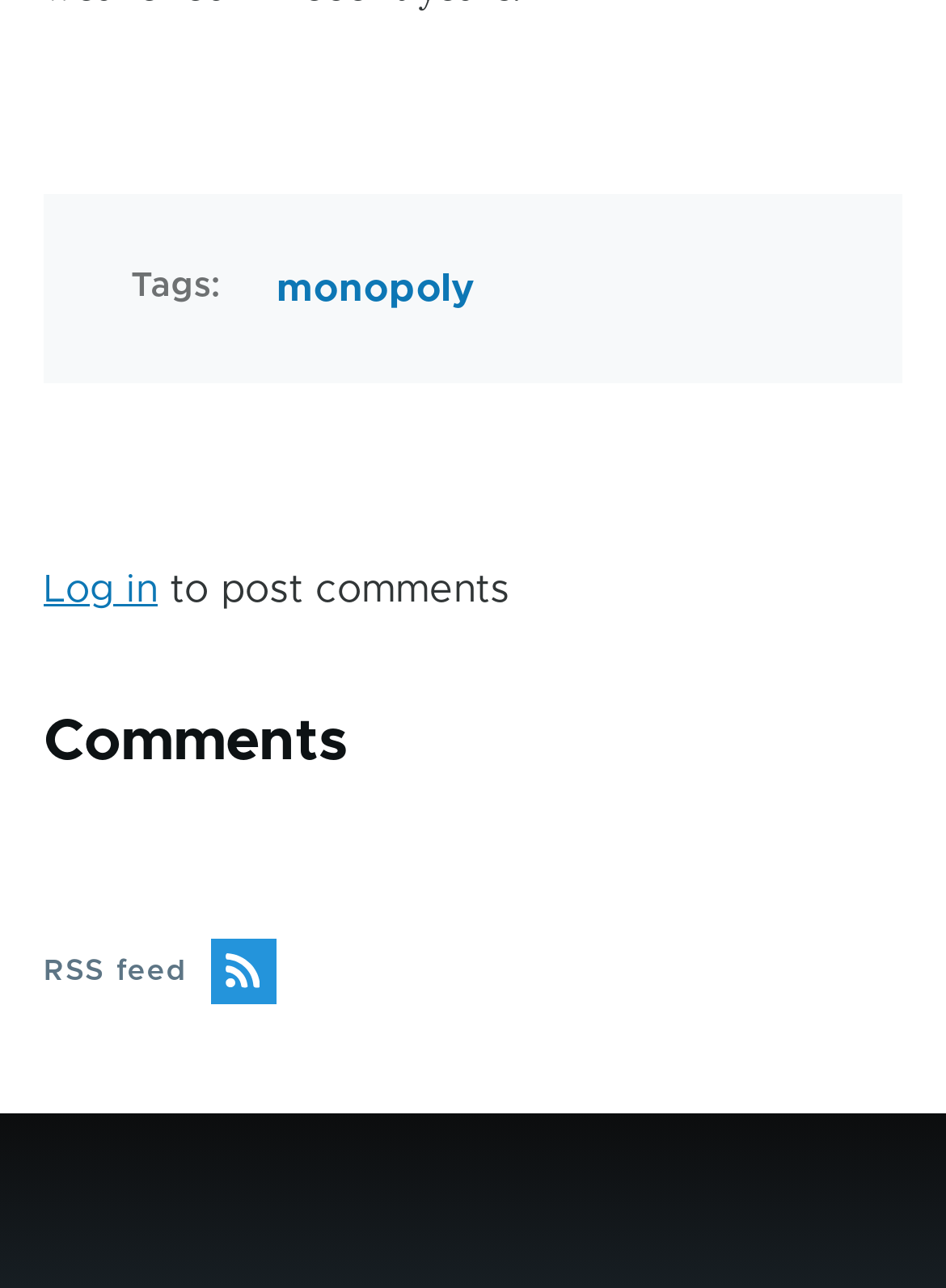Extract the bounding box of the UI element described as: "monopoly".

[0.292, 0.202, 0.504, 0.247]